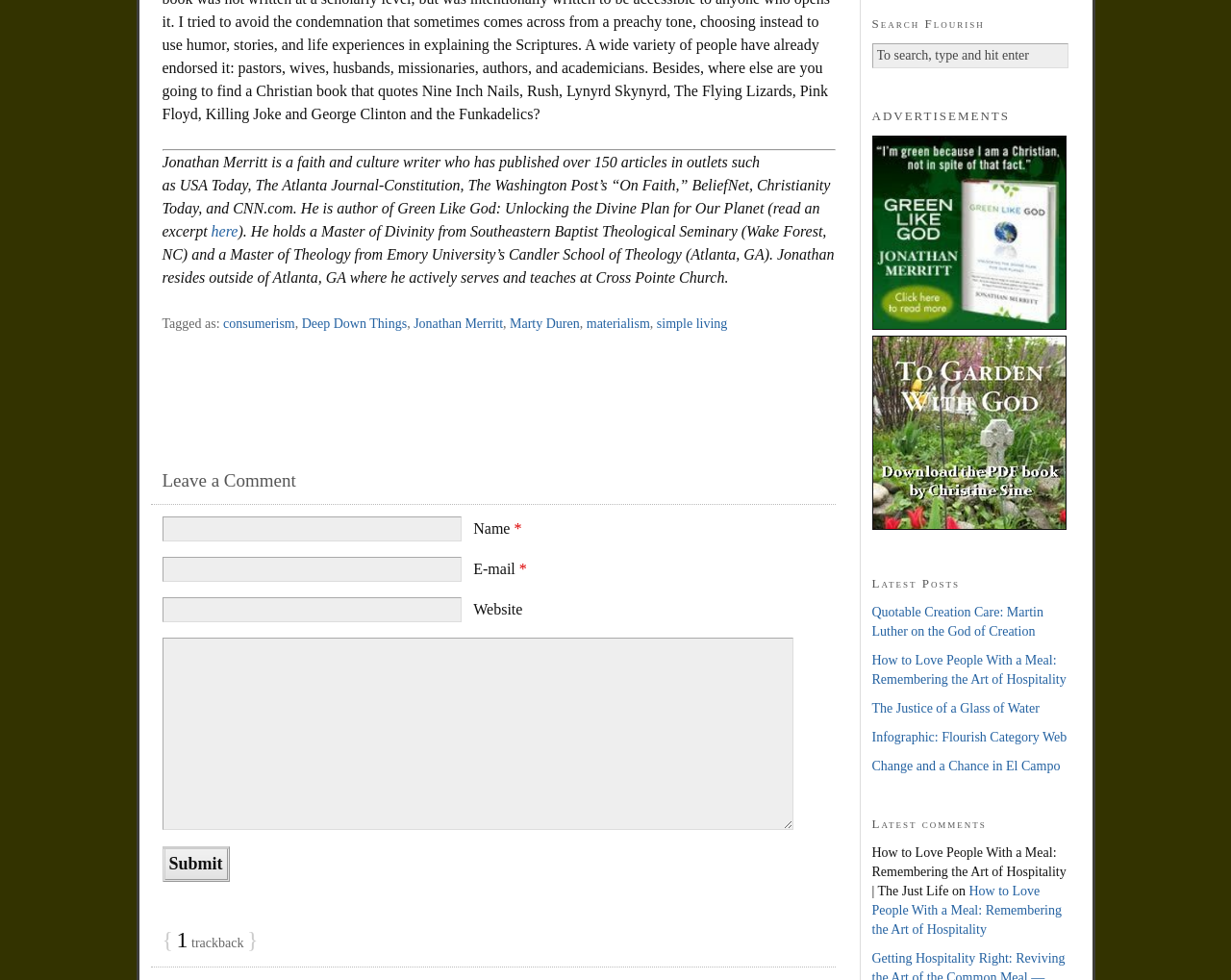What is the purpose of the textbox with the label 'Name *'?
Look at the image and answer the question using a single word or phrase.

to input name